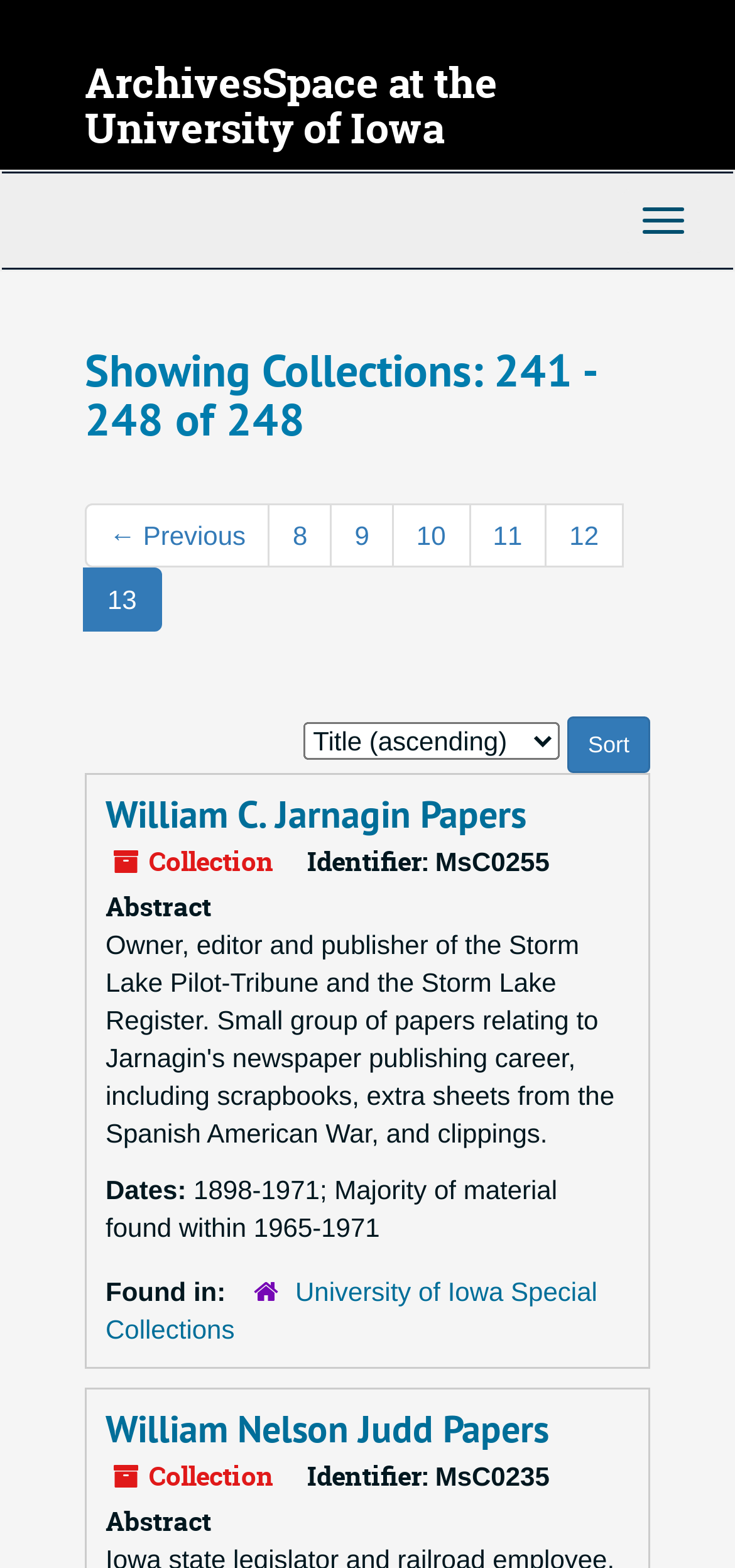Answer the question briefly using a single word or phrase: 
What is the identifier of the first collection?

MsC0255